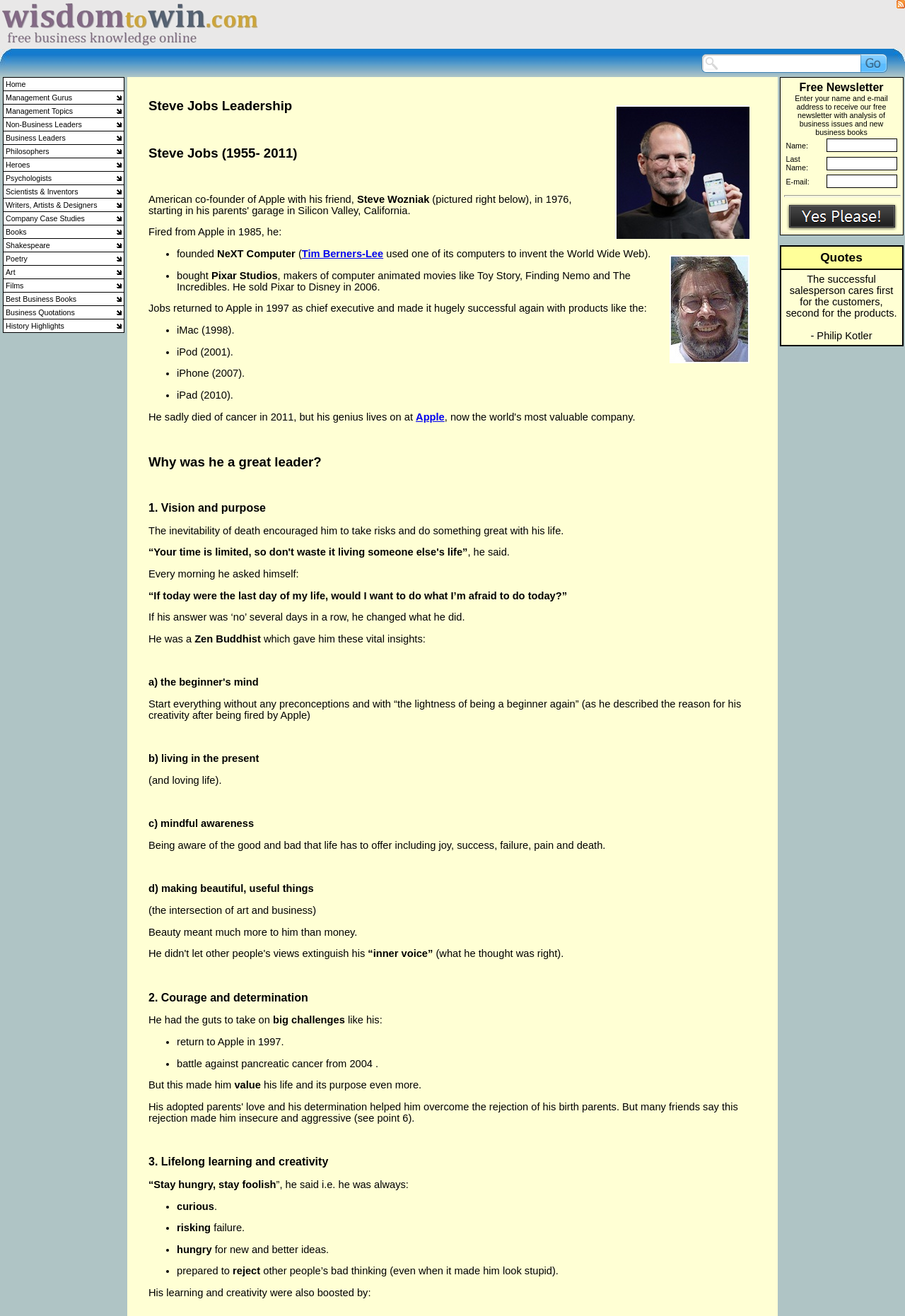Use one word or a short phrase to answer the question provided: 
What categories are available on the website?

Home, Management Gurus, Management Topics, Non-Business Leaders, Business Leaders